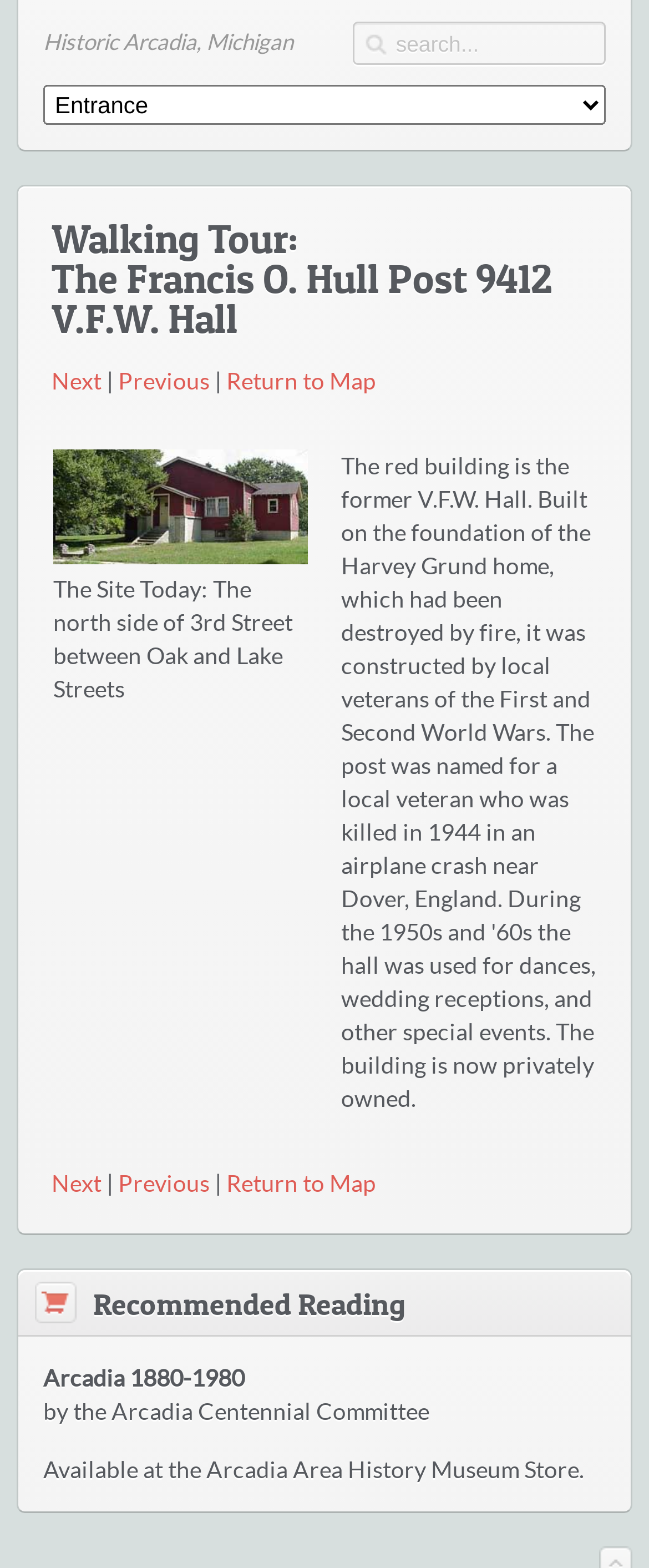Please analyze the image and give a detailed answer to the question:
What is the current status of the V.F.W. Hall building?

I inferred this answer by reading the article content, which mentions that the building is now privately owned.